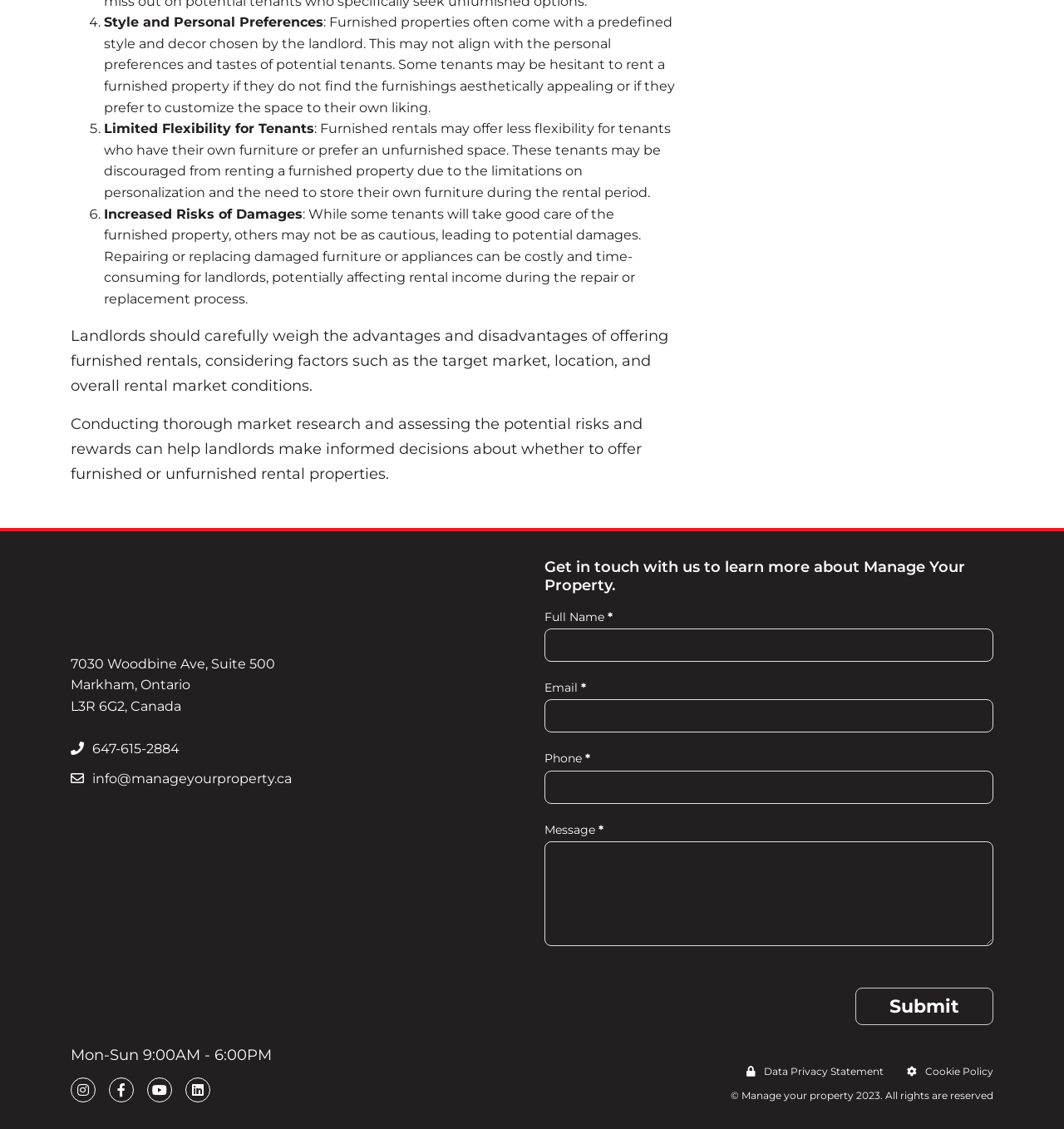What is the copyright year of Manage Your Property?
Craft a detailed and extensive response to the question.

The copyright information at the bottom of the webpage states that all rights are reserved by Manage Your Property, with a copyright year of 2023.